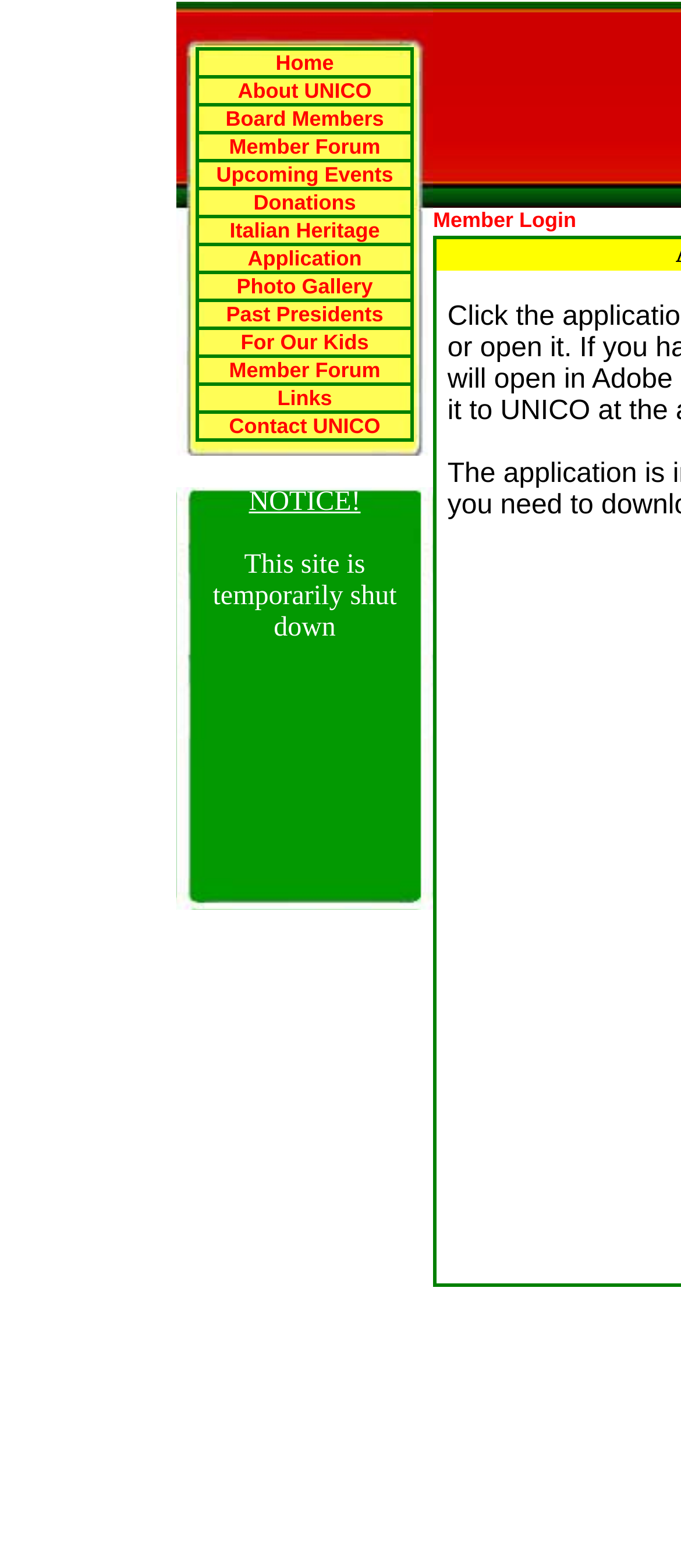How many tables are on the website?
Based on the image, respond with a single word or phrase.

3